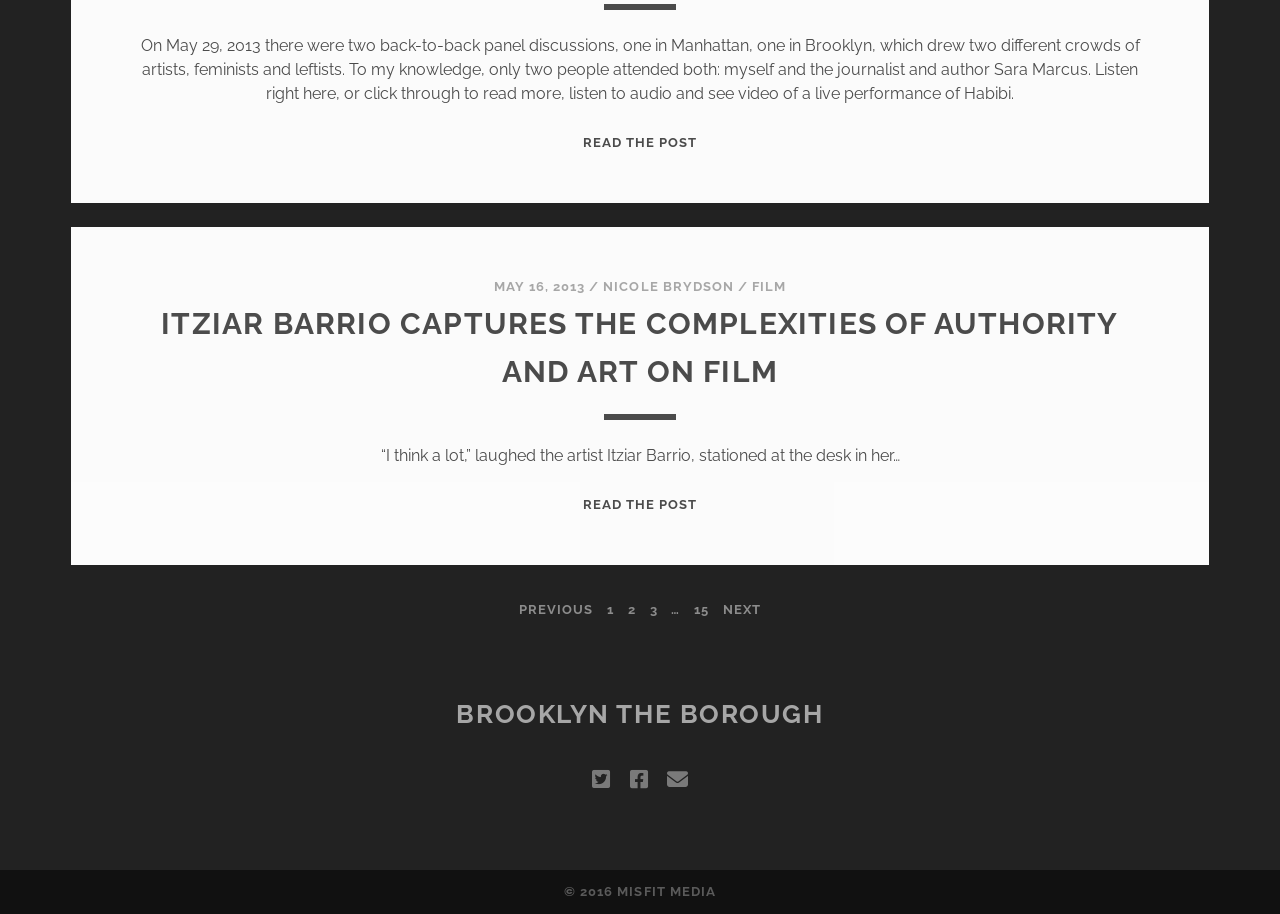Locate the bounding box coordinates of the element you need to click to accomplish the task described by this instruction: "Share on Twitter".

[0.462, 0.834, 0.476, 0.873]